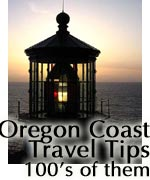Based on the image, please elaborate on the answer to the following question:
What is the purpose of the bold text 'Oregon Coast Travel Tips'?

The caption suggests that the bold text 'Oregon Coast Travel Tips' is intended to draw attention to the abundance of information available for visitors exploring the Oregon Coast, implying that it is meant to emphasize the wealth of travel tips and insights available.